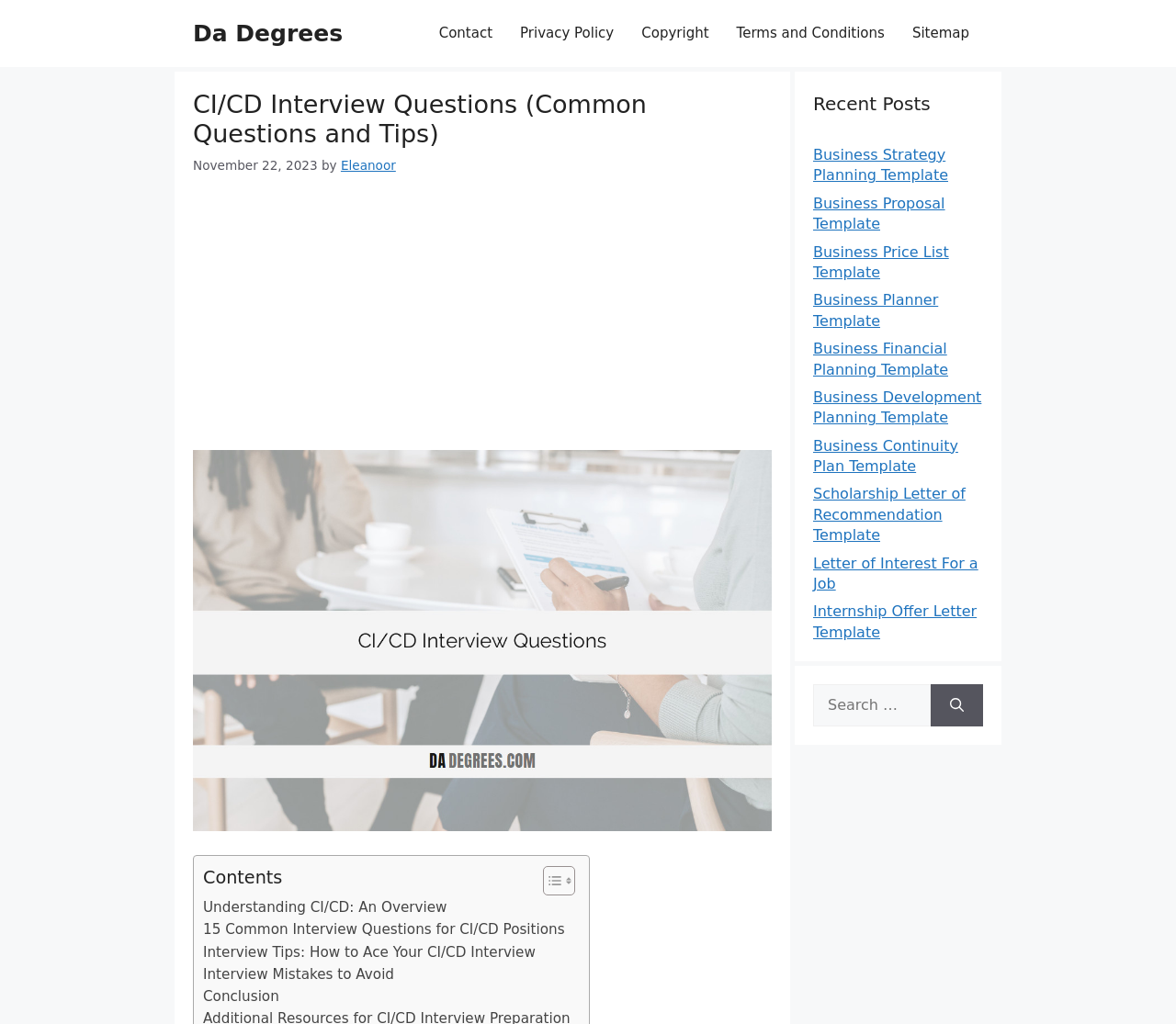How many links are there in the 'Recent Posts' section?
Based on the image, answer the question with as much detail as possible.

The 'Recent Posts' section contains 9 links to different articles, including 'Business Strategy Planning Template', 'Business Proposal Template', and others.